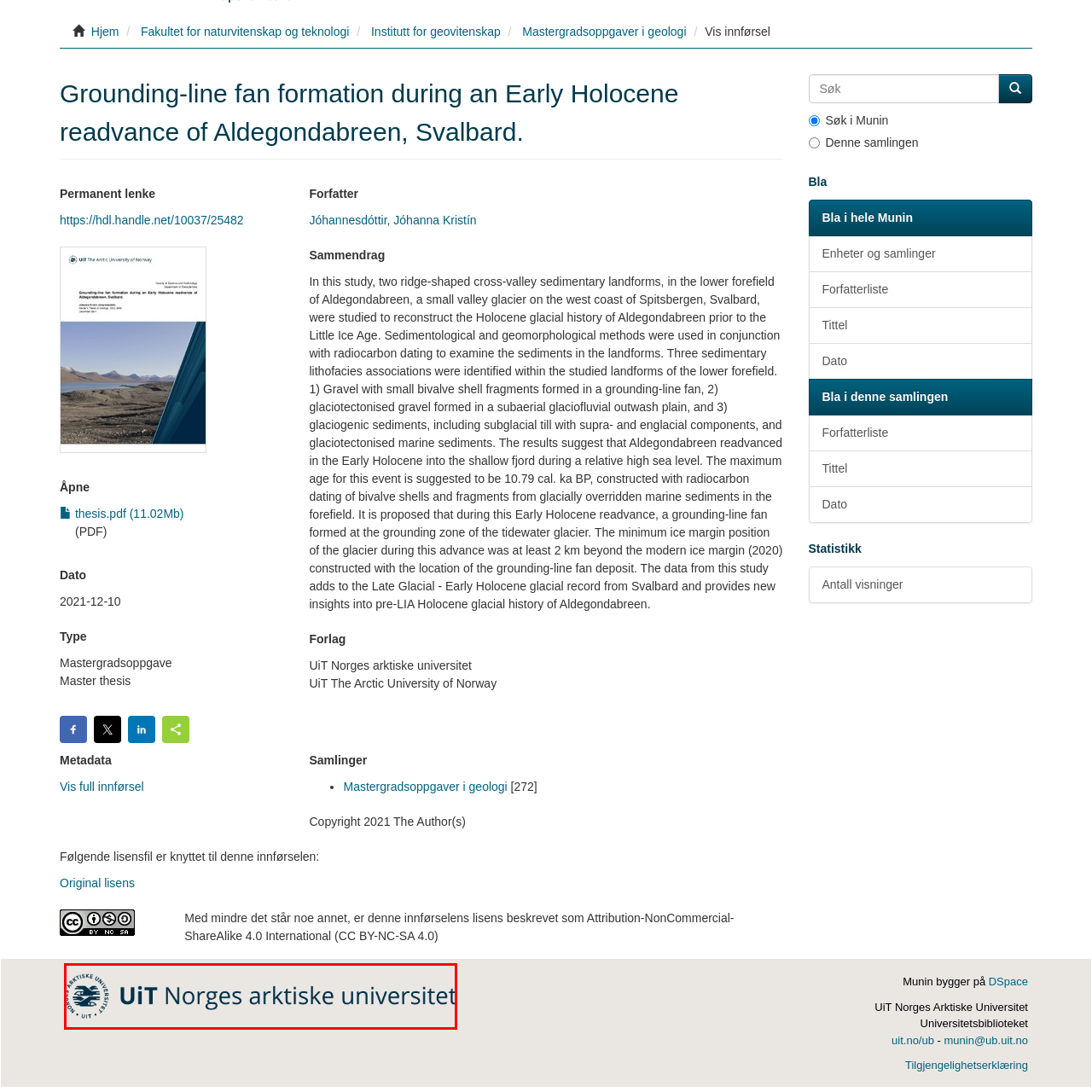Observe the image enclosed by the red border and respond to the subsequent question with a one-word or short phrase:
What region does the university focus on?

Arctic